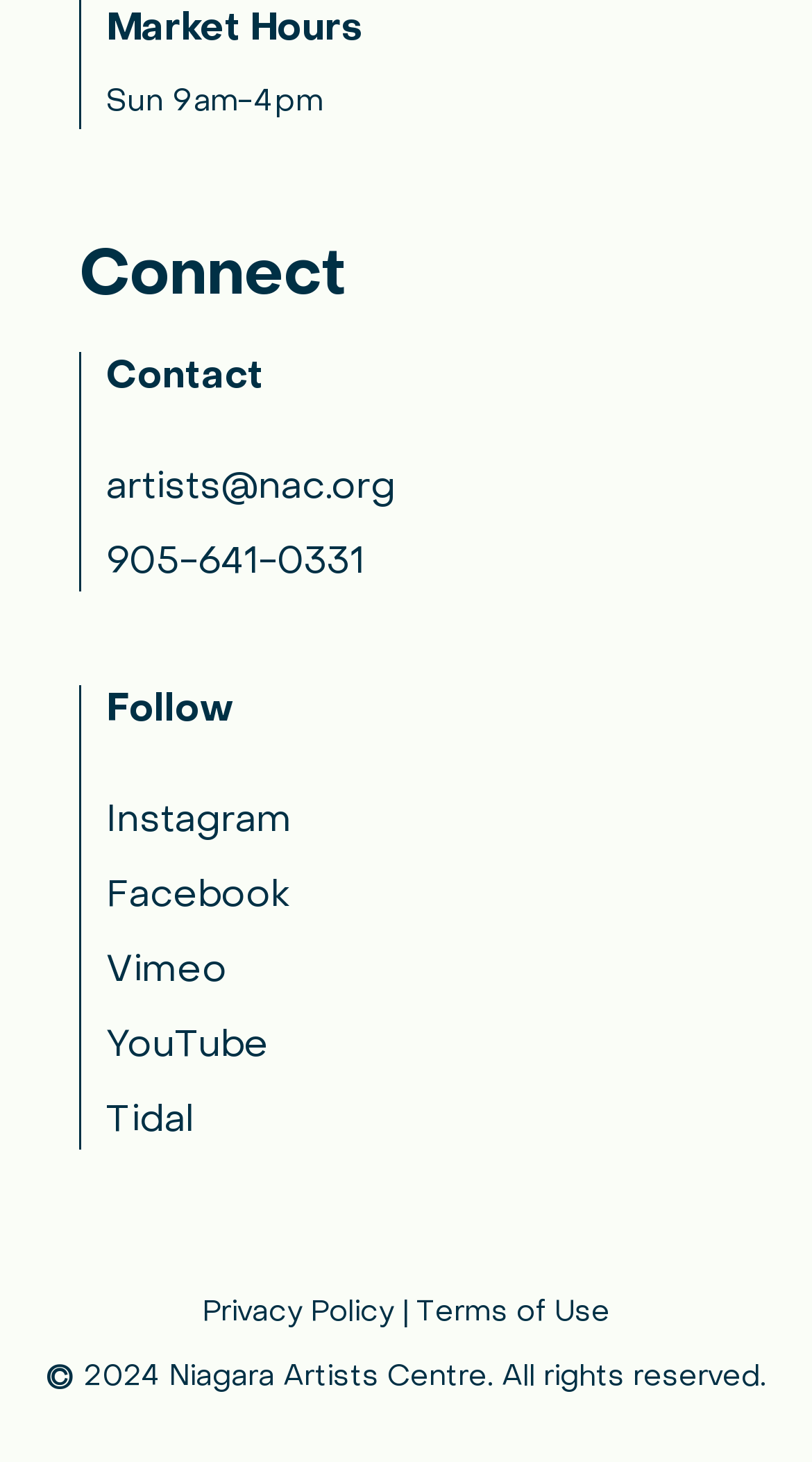How can I contact the artists?
Please answer the question as detailed as possible.

I found the contact information by looking at the buttons with the text 'artists@nac.org' and '905-641-0331' which are likely email and phone number respectively.